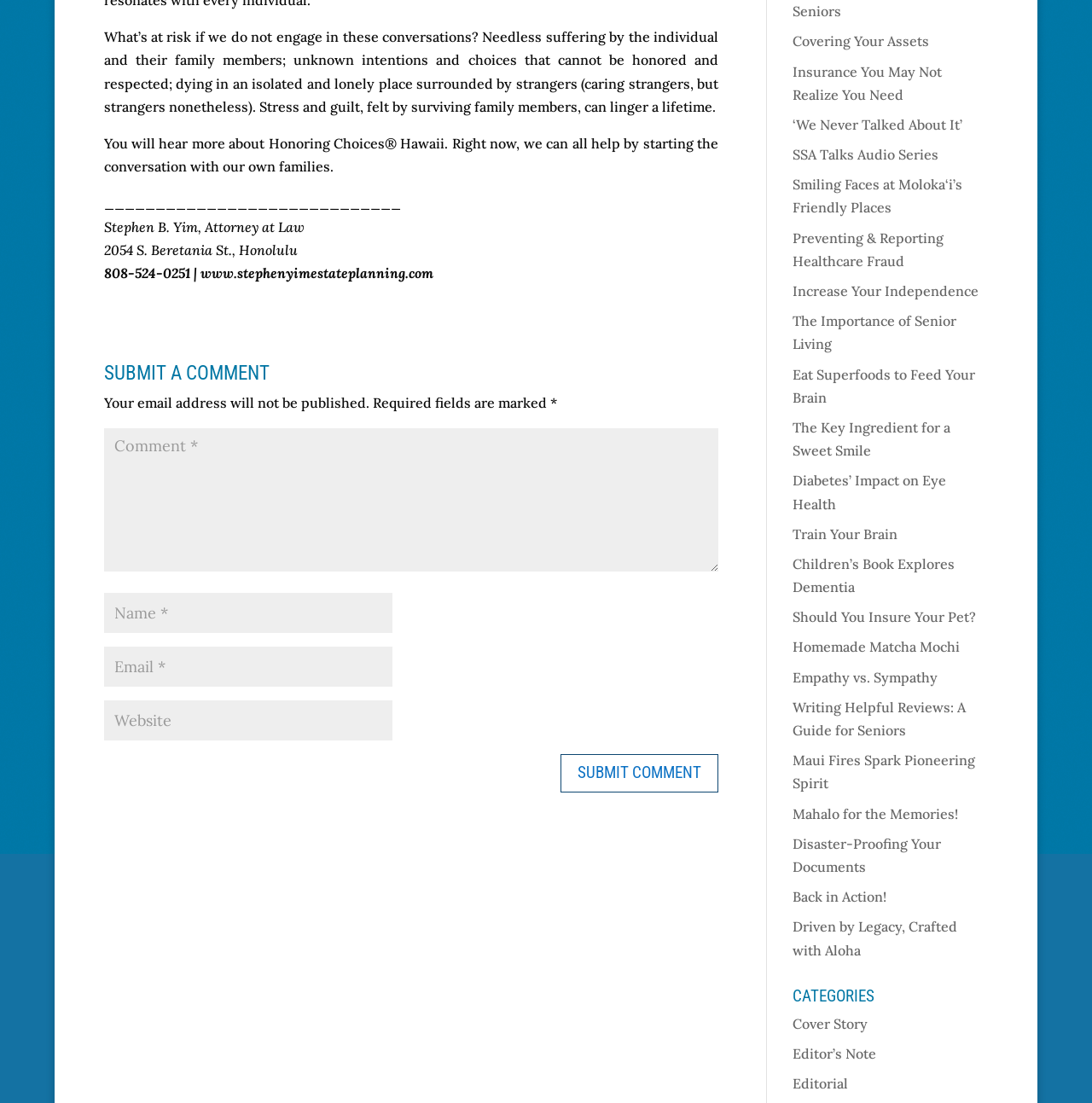Using the provided element description: "Should You Insure Your Pet?", determine the bounding box coordinates of the corresponding UI element in the screenshot.

[0.726, 0.552, 0.894, 0.567]